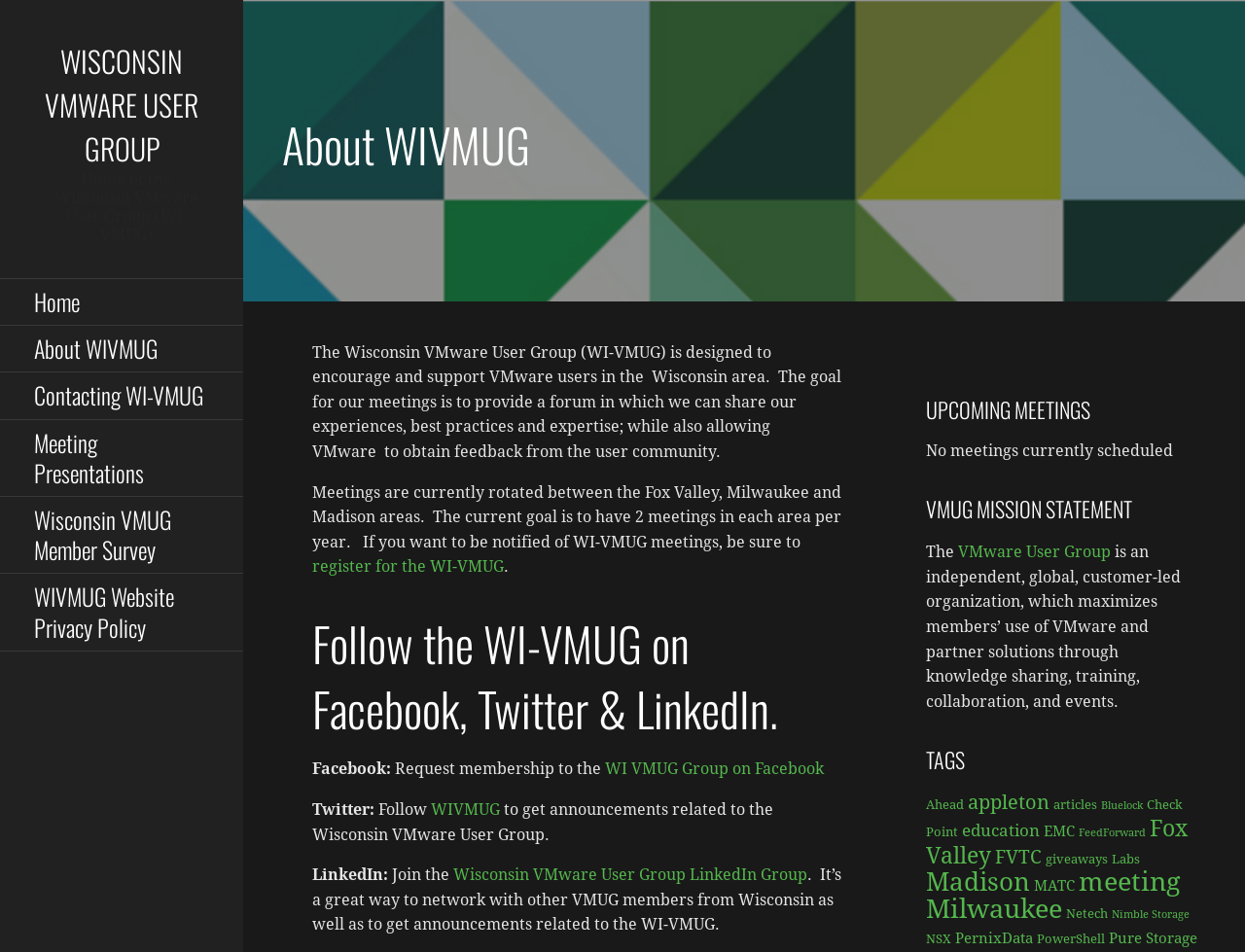What is the VMware User Group's mission statement?
Please provide a comprehensive answer based on the information in the image.

The VMware User Group's mission statement, as stated on the webpage, is to maximize members' use of VMware and partner solutions through knowledge sharing, training, collaboration, and events.